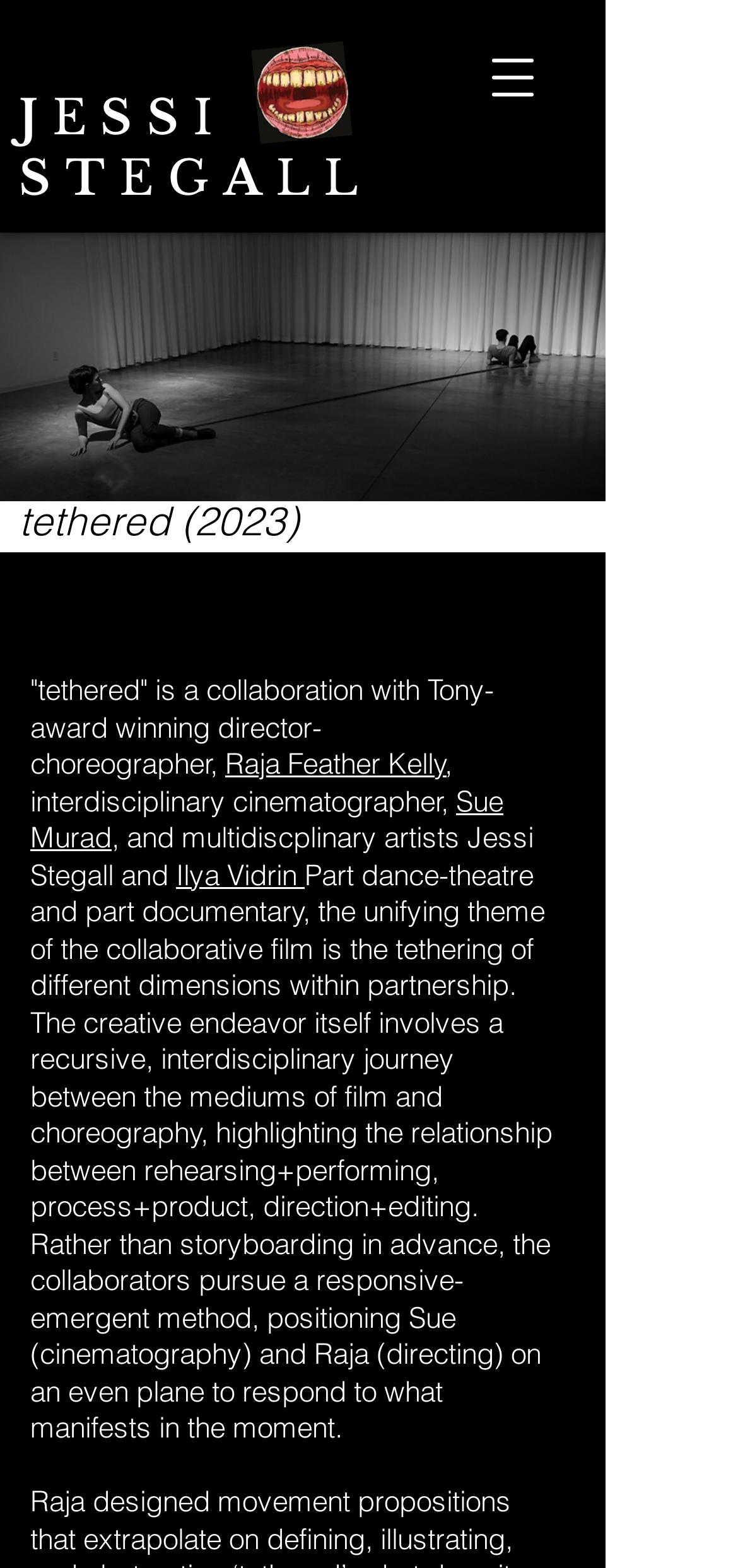Please determine the bounding box coordinates for the UI element described as: "Employment: Jobs at AOA".

None